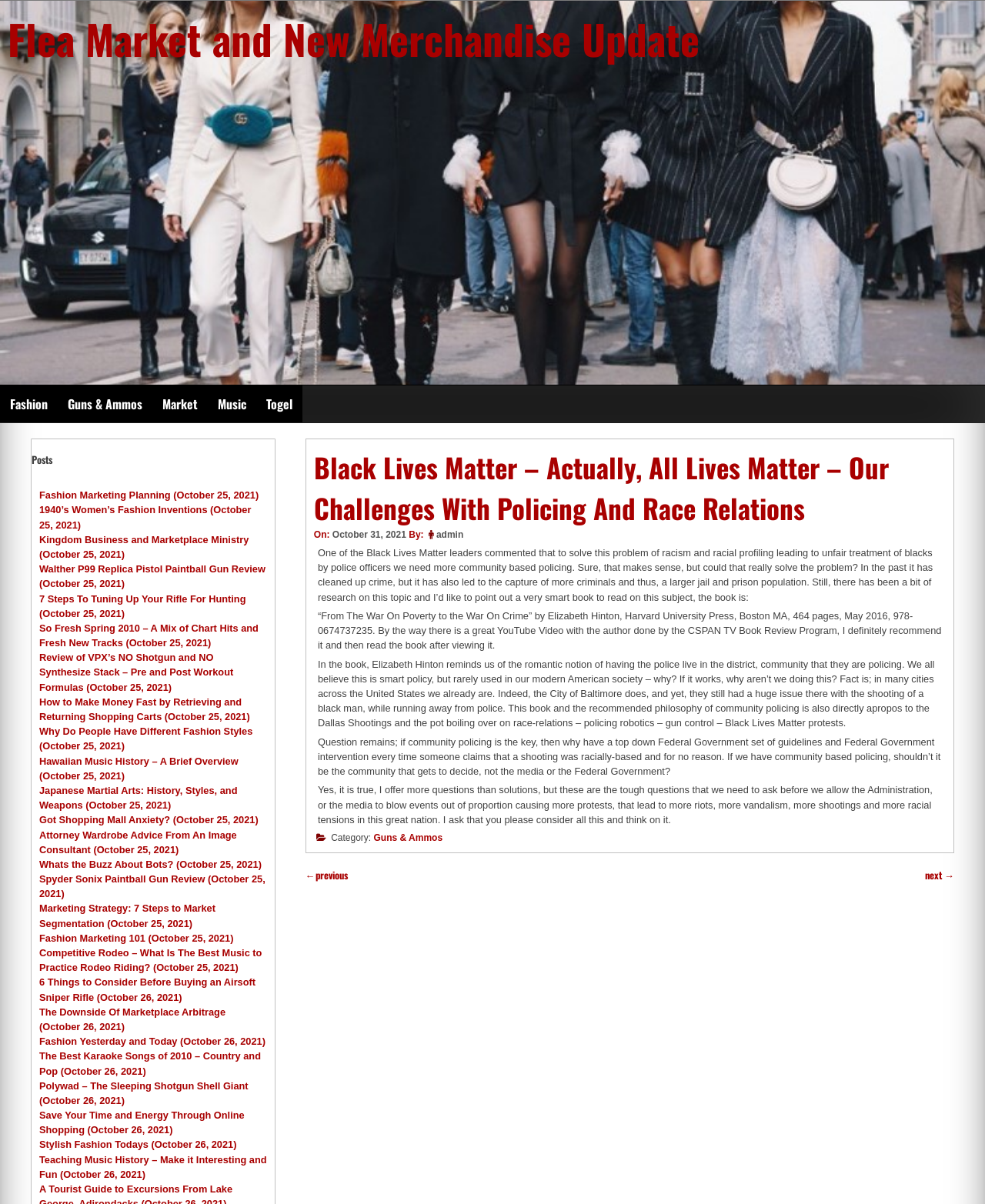Please find the main title text of this webpage.

Black Lives Matter – Actually, All Lives Matter – Our Challenges With Policing And Race Relations